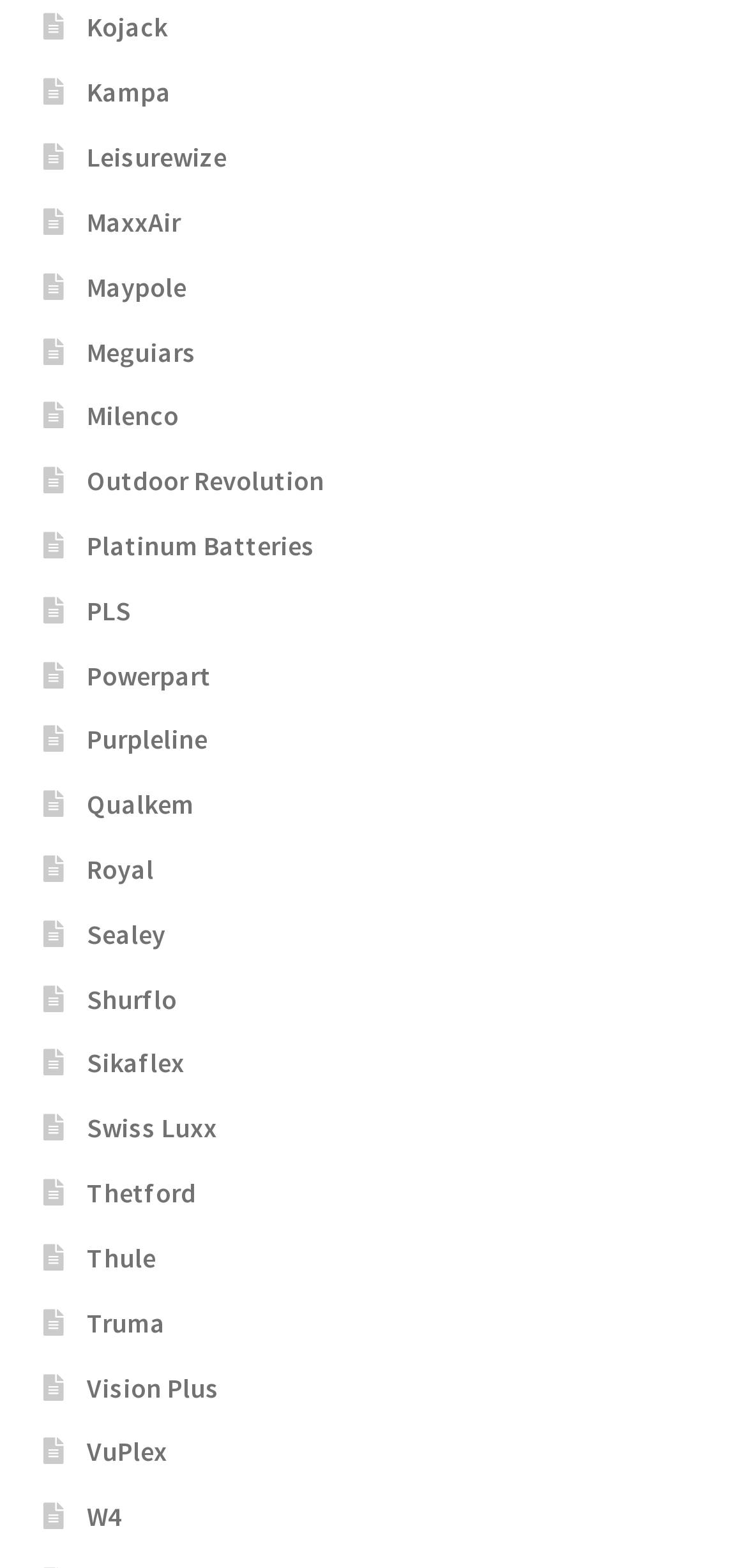Please determine the bounding box coordinates of the section I need to click to accomplish this instruction: "go to Thetford".

[0.116, 0.75, 0.262, 0.772]